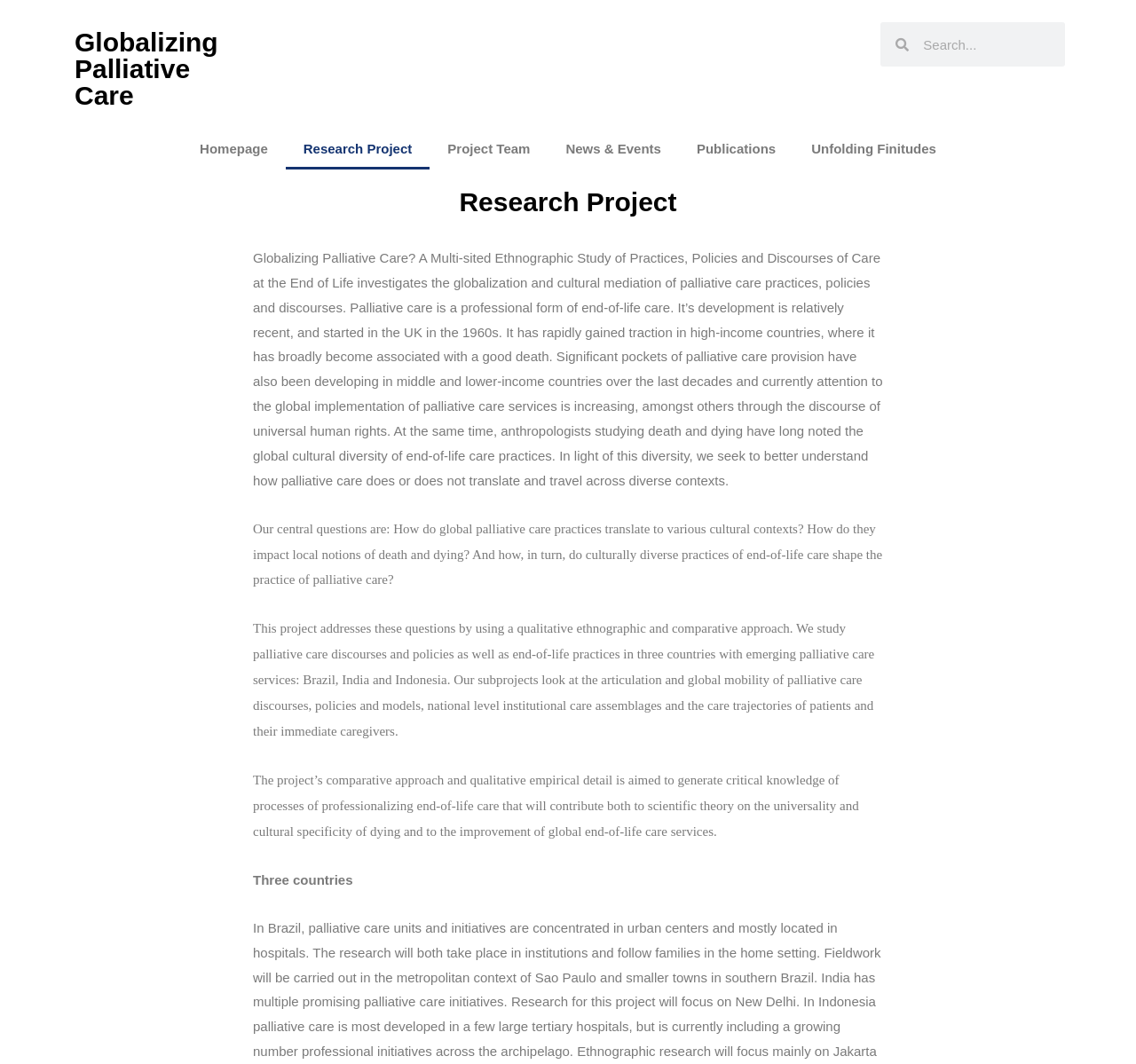Provide the bounding box coordinates of the HTML element this sentence describes: "News & Events".

[0.482, 0.121, 0.598, 0.159]